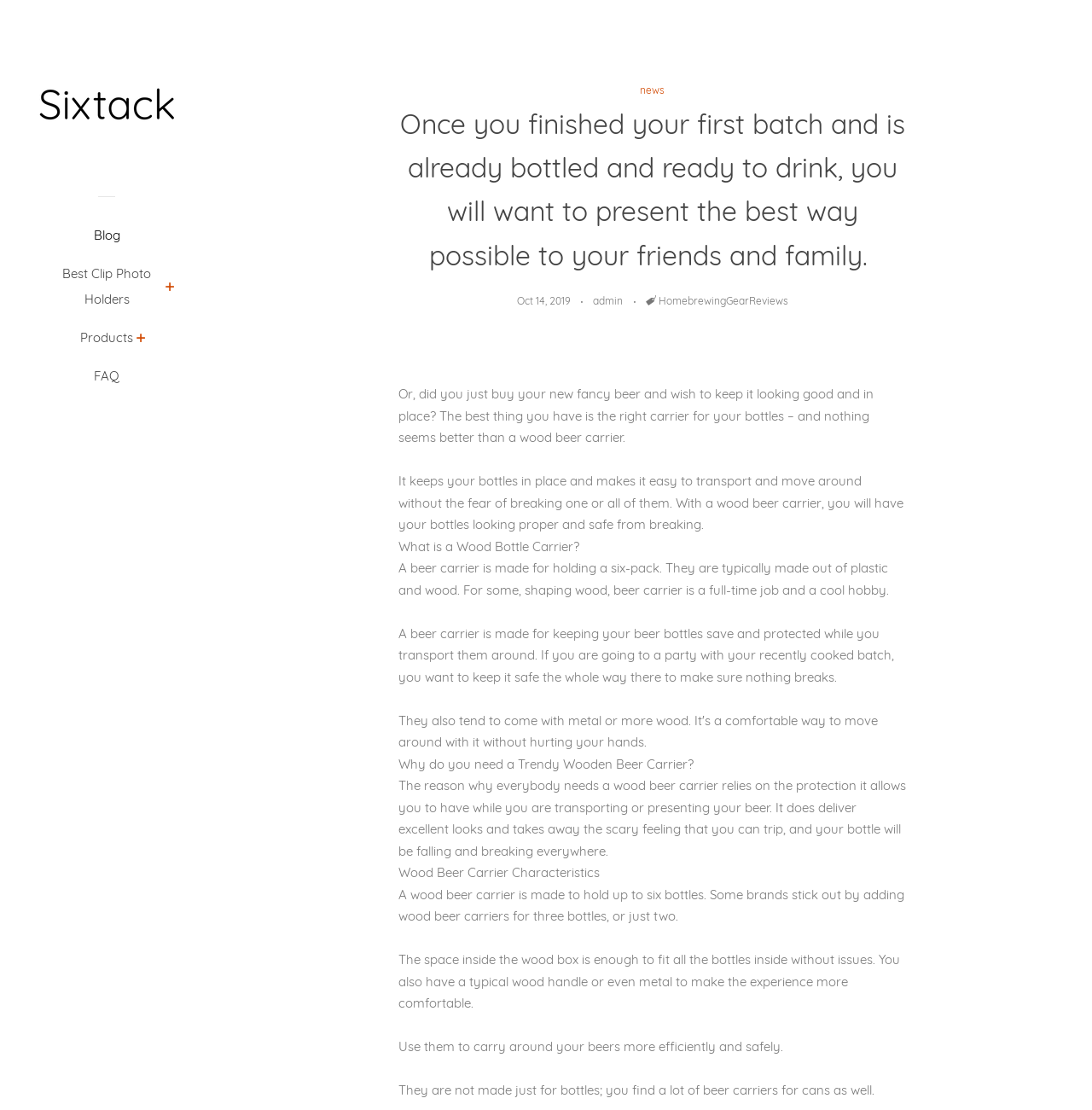Please locate the bounding box coordinates of the element that should be clicked to complete the given instruction: "Click the 'Close' link".

[0.938, 0.092, 0.961, 0.111]